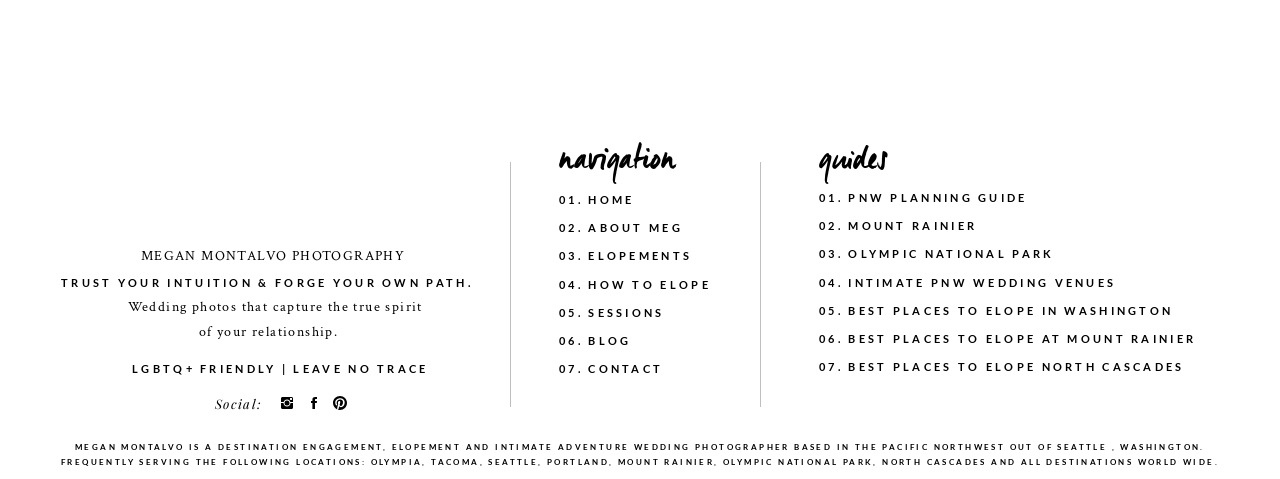Answer succinctly with a single word or phrase:
What is the main theme of the website?

Wedding Photography